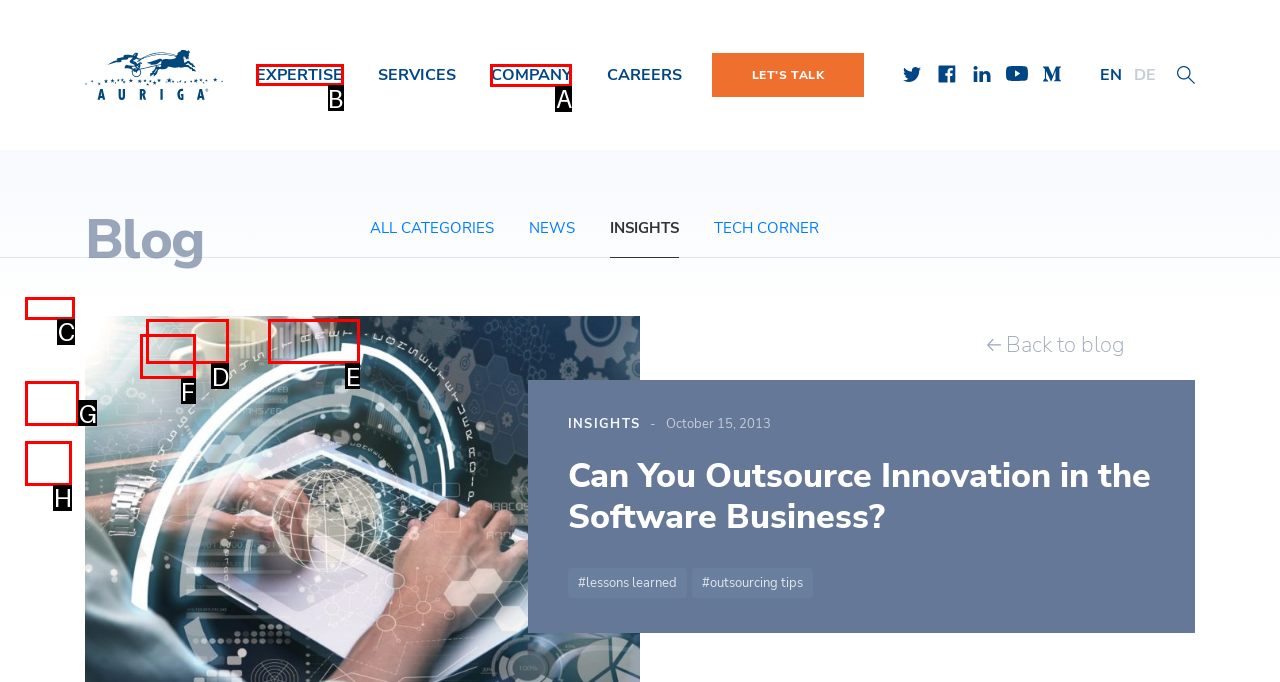Please indicate which option's letter corresponds to the task: Go to 'EXPERTISE' page by examining the highlighted elements in the screenshot.

B